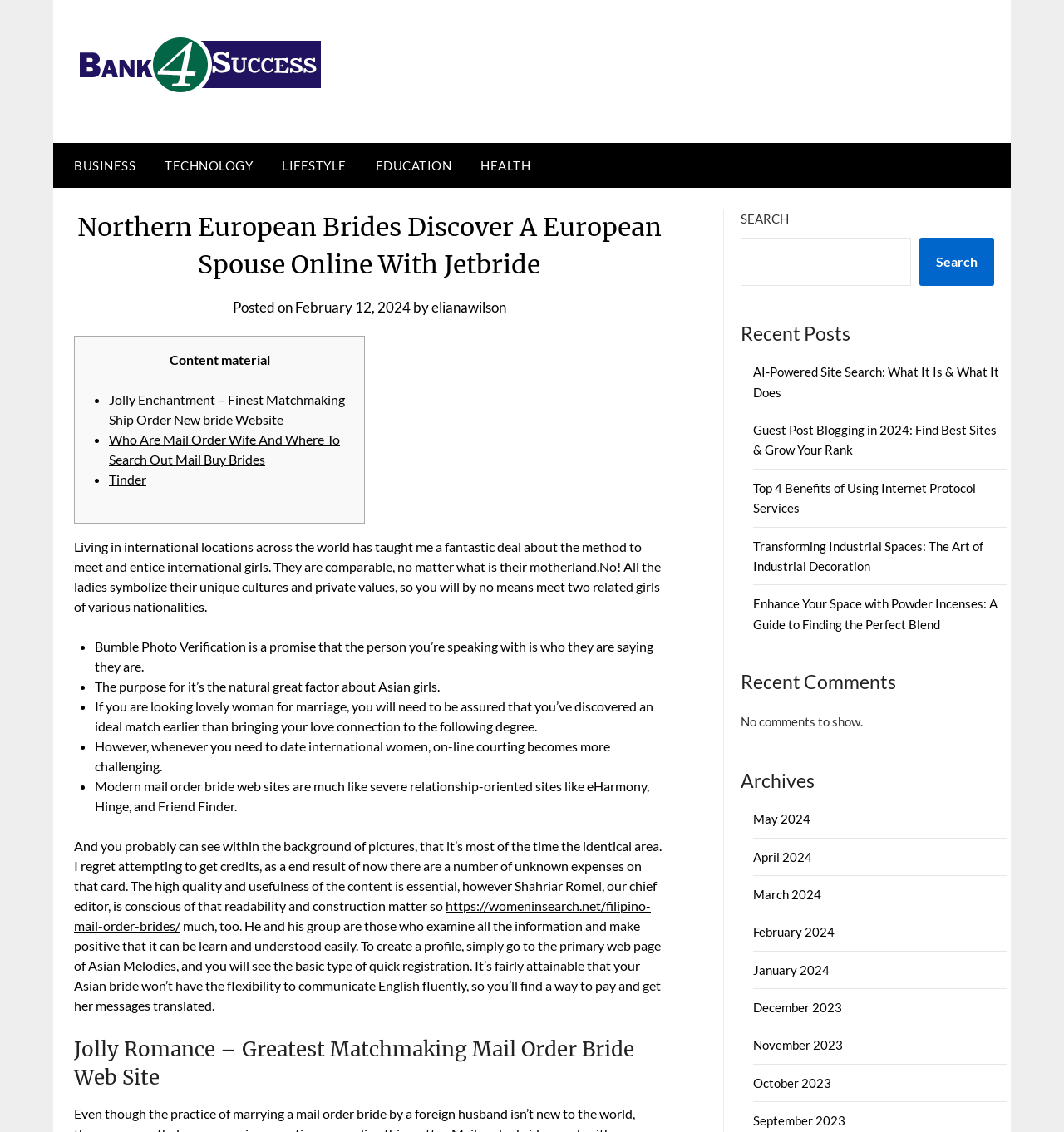How many list markers are there in the article?
Answer the question with detailed information derived from the image.

There are 7 list markers in the article, each preceding a bullet point. They are denoted by '•' and can be found in the main content section of the webpage.